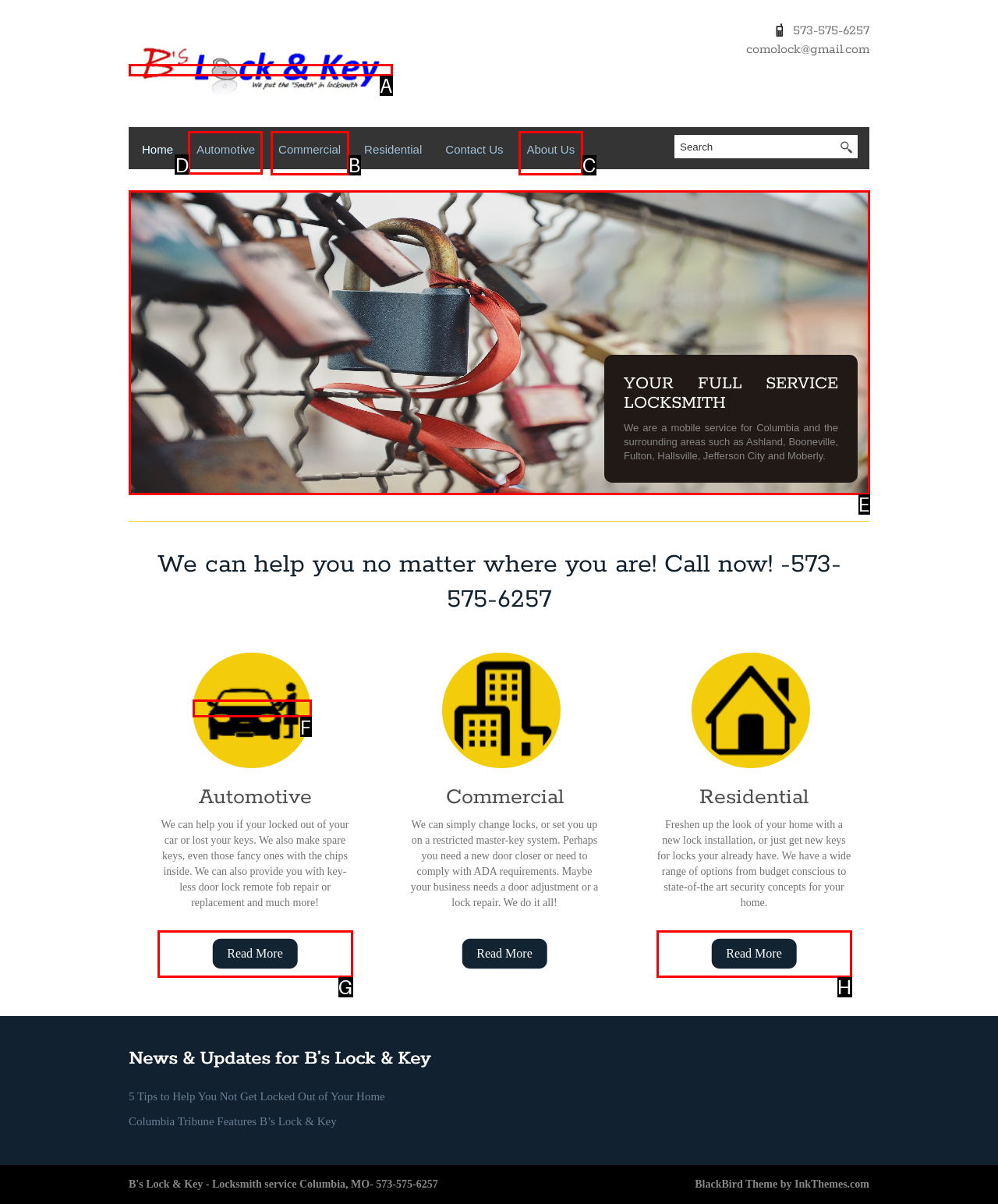Choose the letter of the option you need to click to View 'Automotive' services. Answer with the letter only.

D